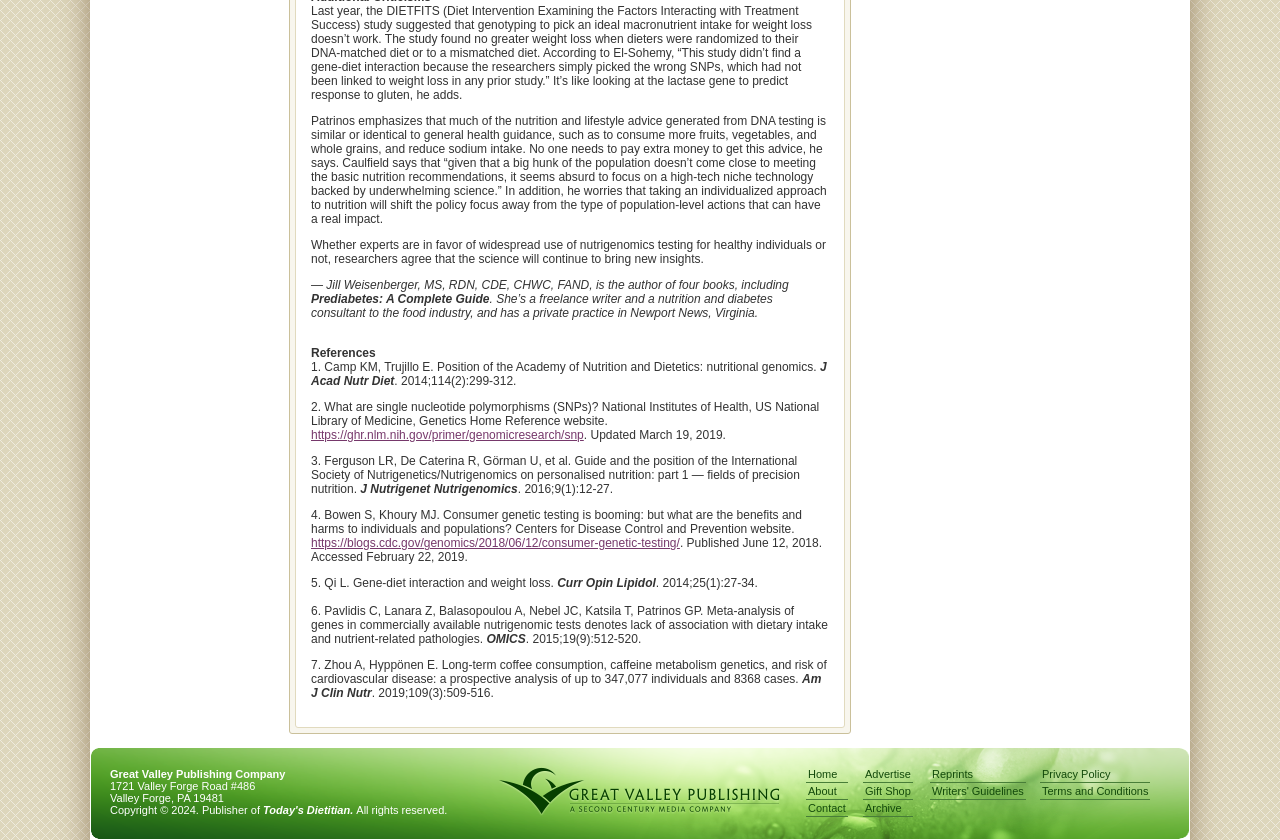Provide a single word or phrase answer to the question: 
How many references are cited in the article?

7